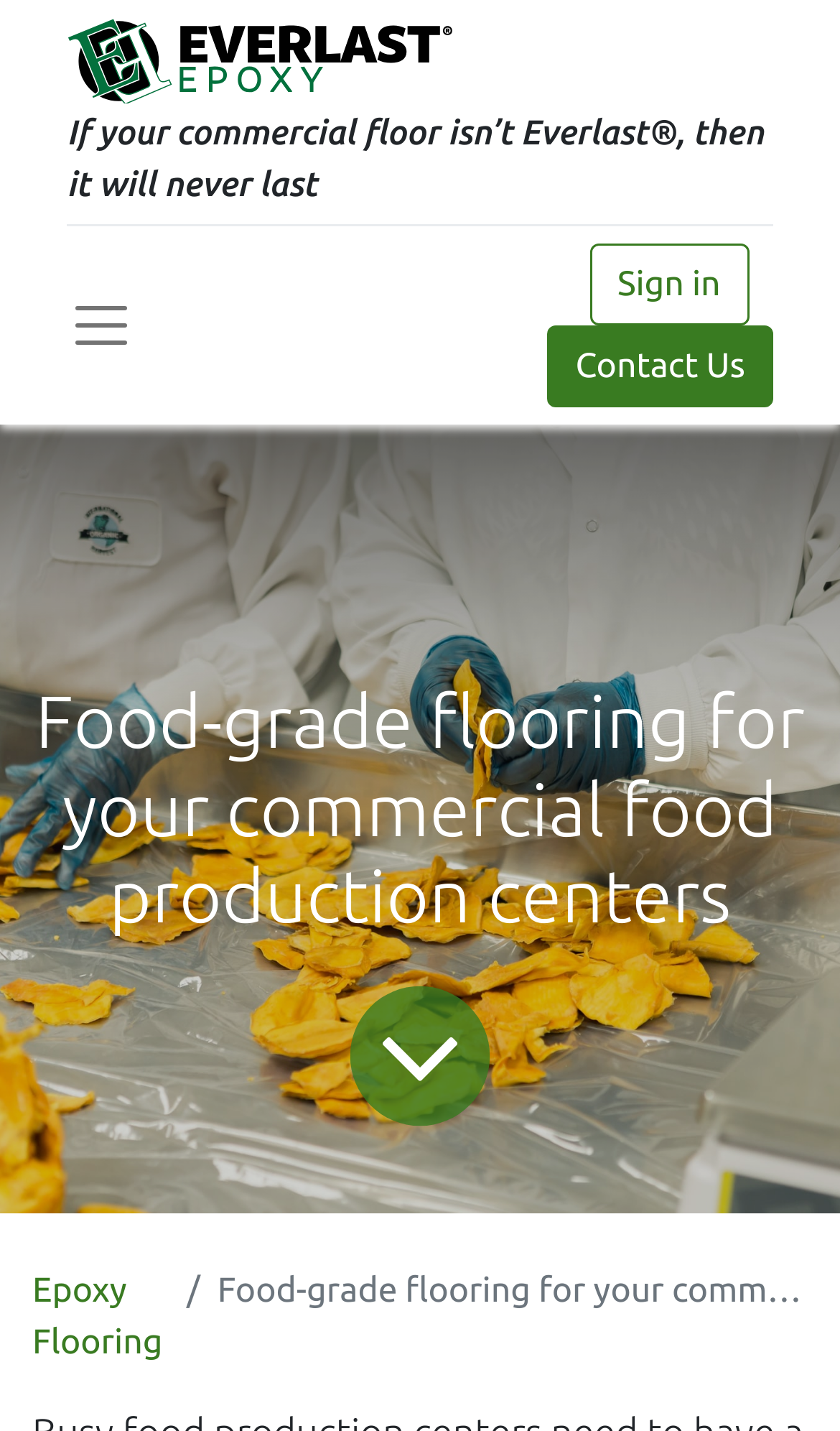Given the element description "Contact Us" in the screenshot, predict the bounding box coordinates of that UI element.

[0.652, 0.228, 0.921, 0.285]